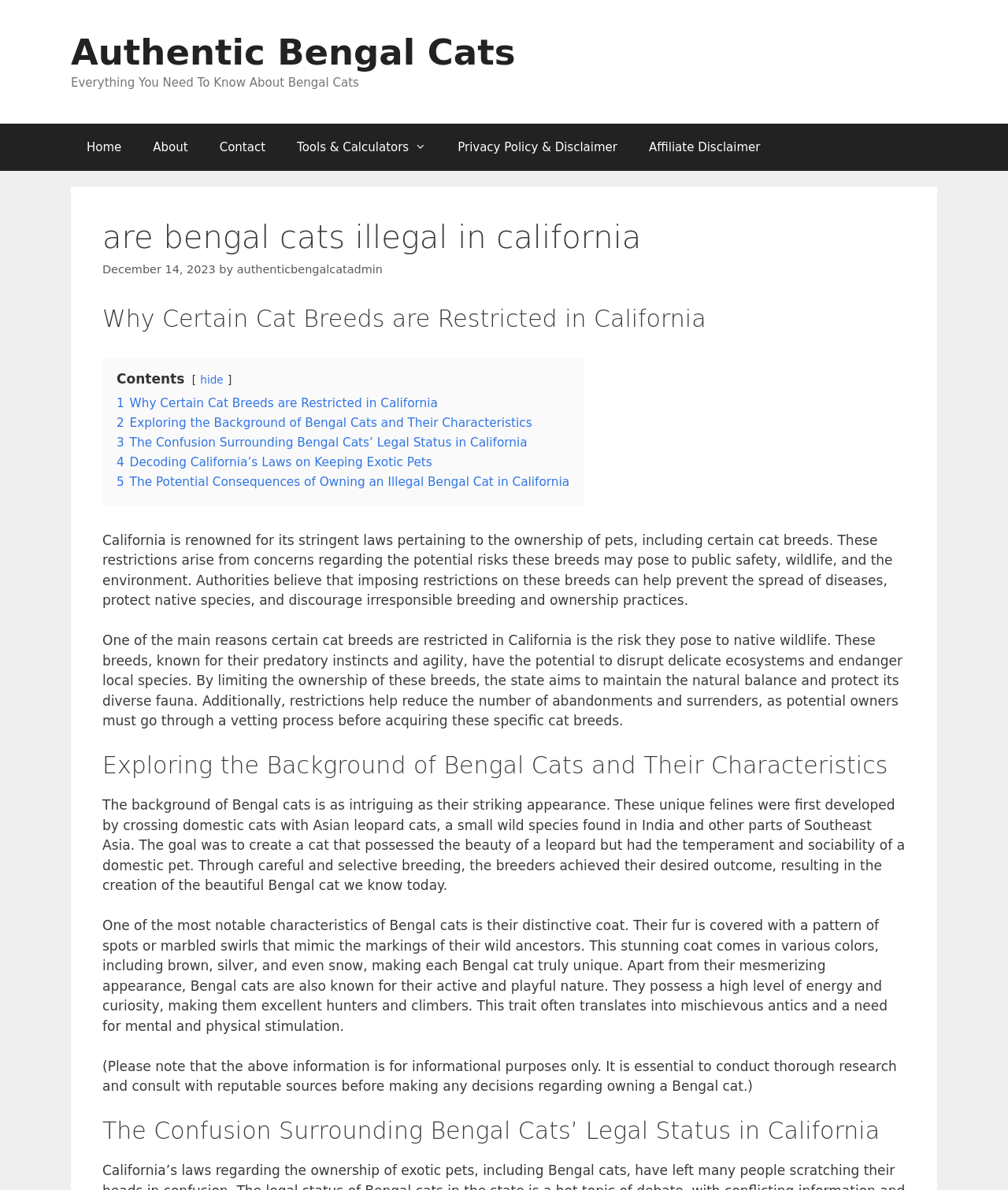Why are certain cat breeds restricted in California?
Relying on the image, give a concise answer in one word or a brief phrase.

To protect public safety and wildlife